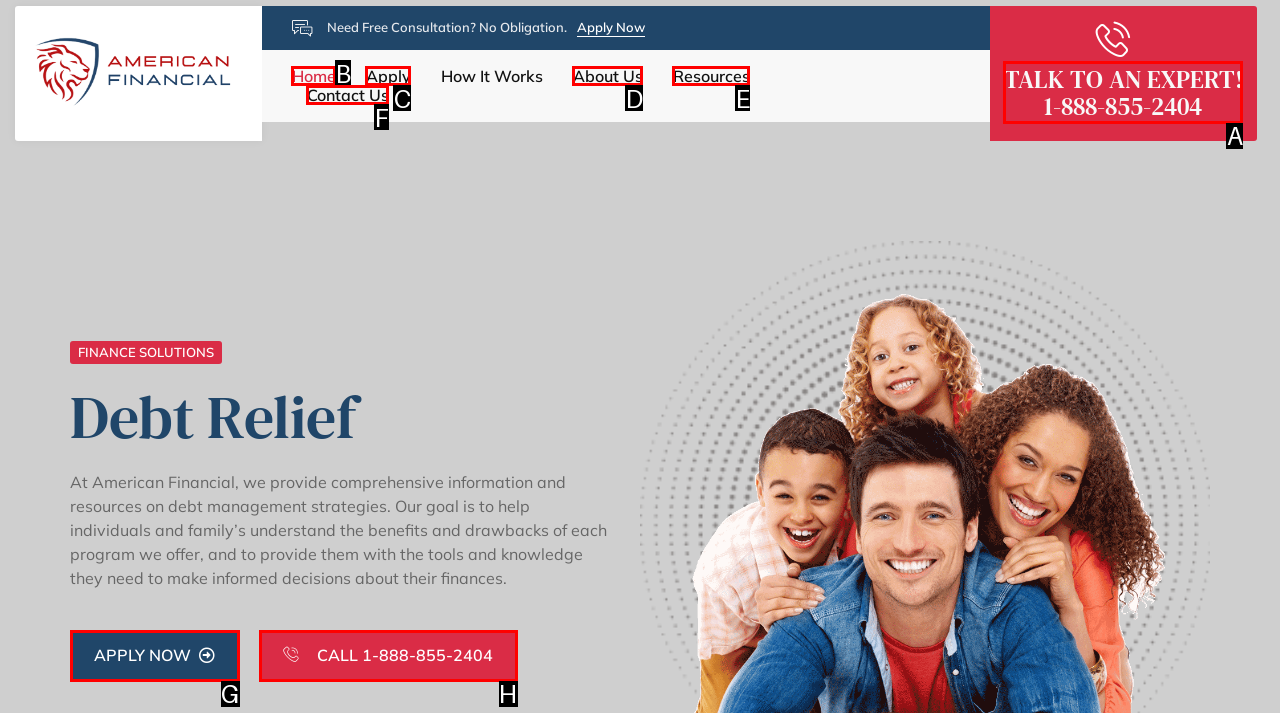Tell me which one HTML element best matches the description: Contact Us
Answer with the option's letter from the given choices directly.

F